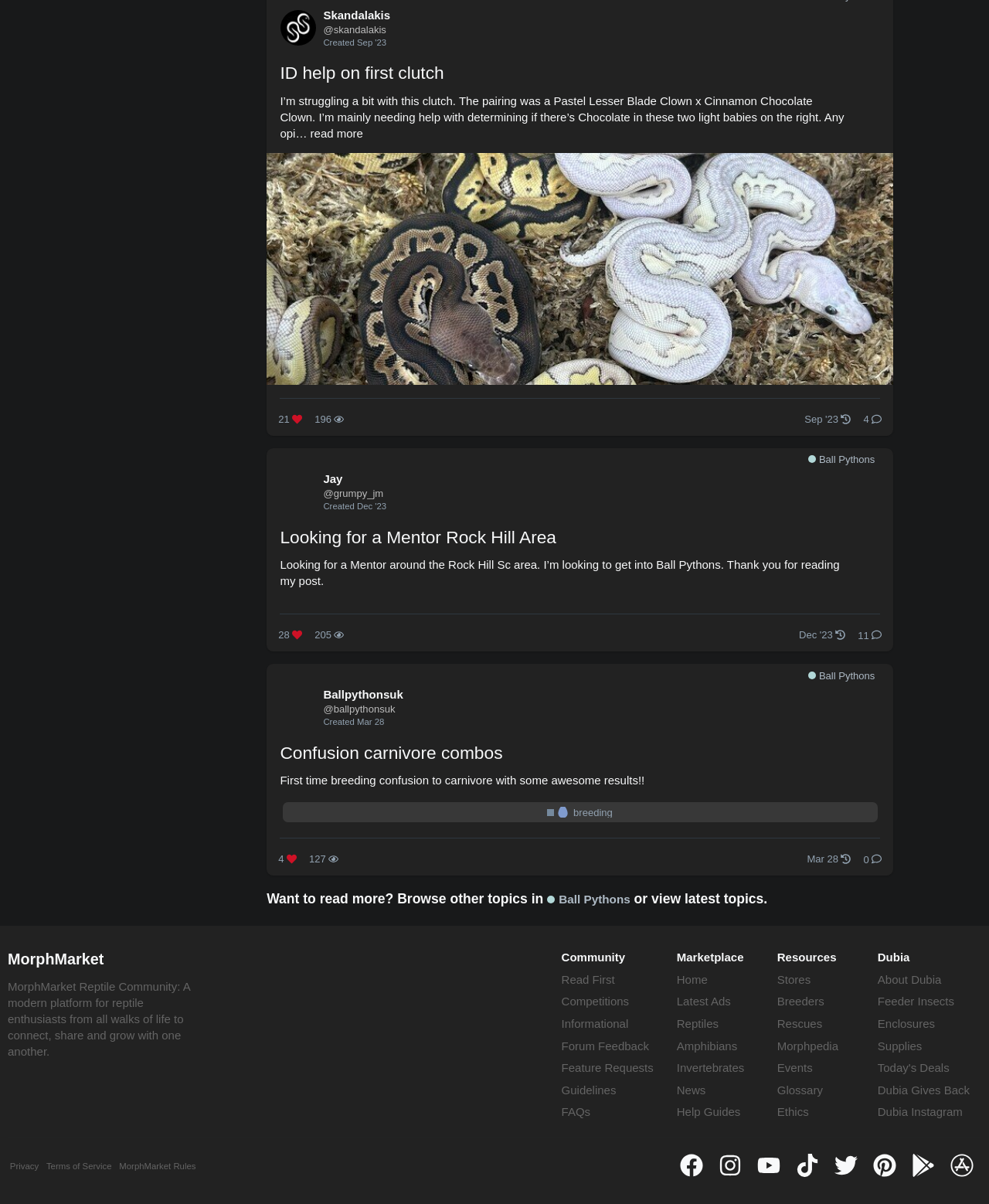Kindly determine the bounding box coordinates for the area that needs to be clicked to execute this instruction: "Read the topic 'Confusion carnivore combos'".

[0.283, 0.613, 0.508, 0.637]